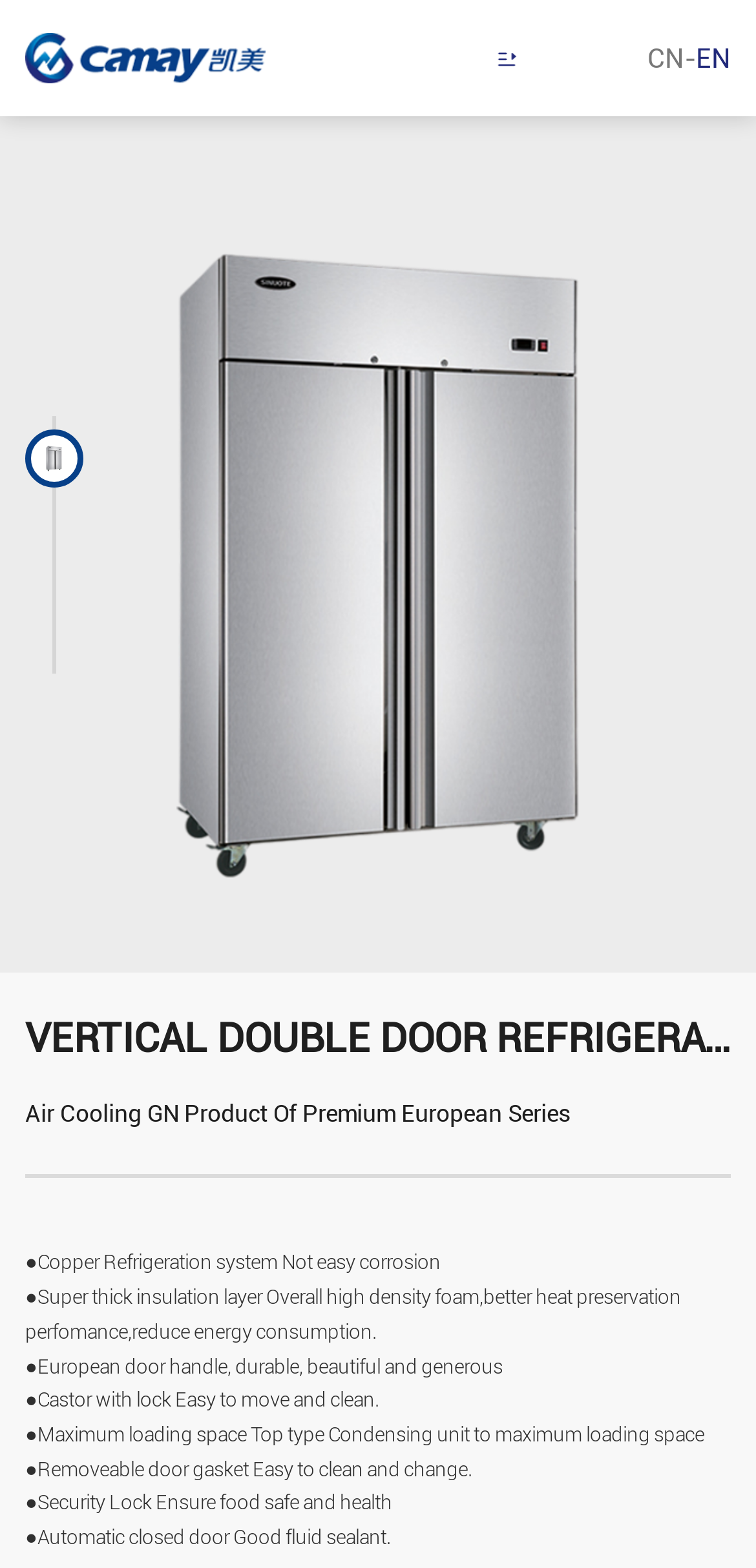Respond to the following question with a brief word or phrase:
What is the purpose of the castor with lock?

Easy to move and clean